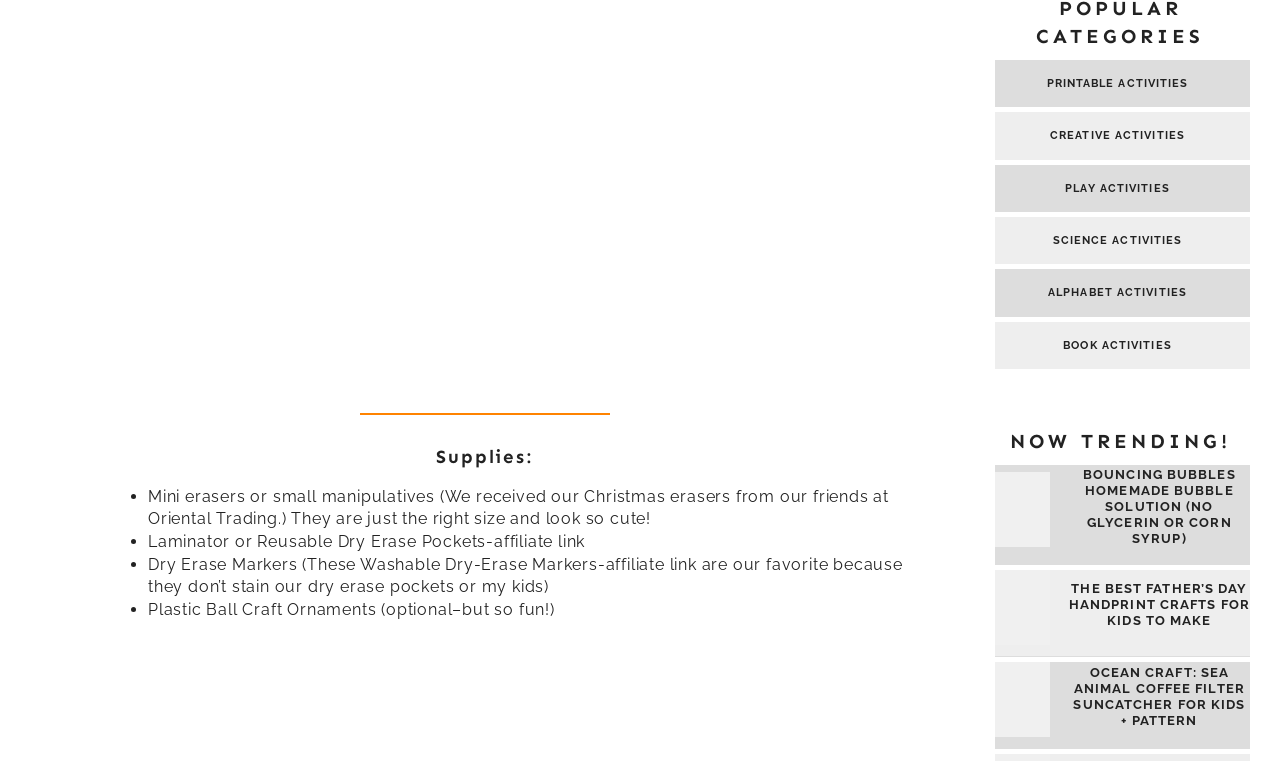What is the first supply mentioned?
Based on the visual details in the image, please answer the question thoroughly.

The first supply mentioned is 'Mini erasers or small manipulatives' which is mentioned in the text 'Supplies:' section.